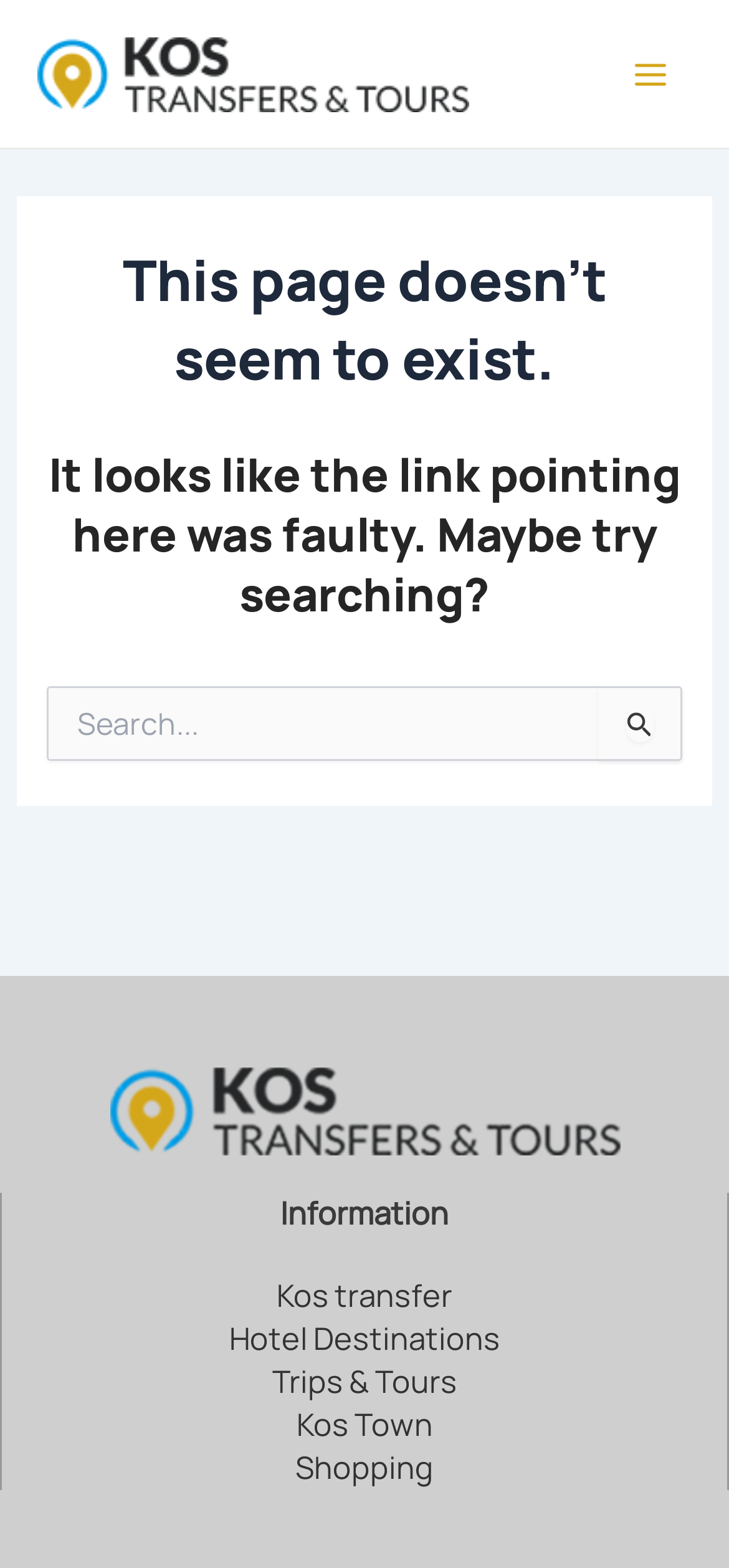Identify and generate the primary title of the webpage.

This page doesn't seem to exist.